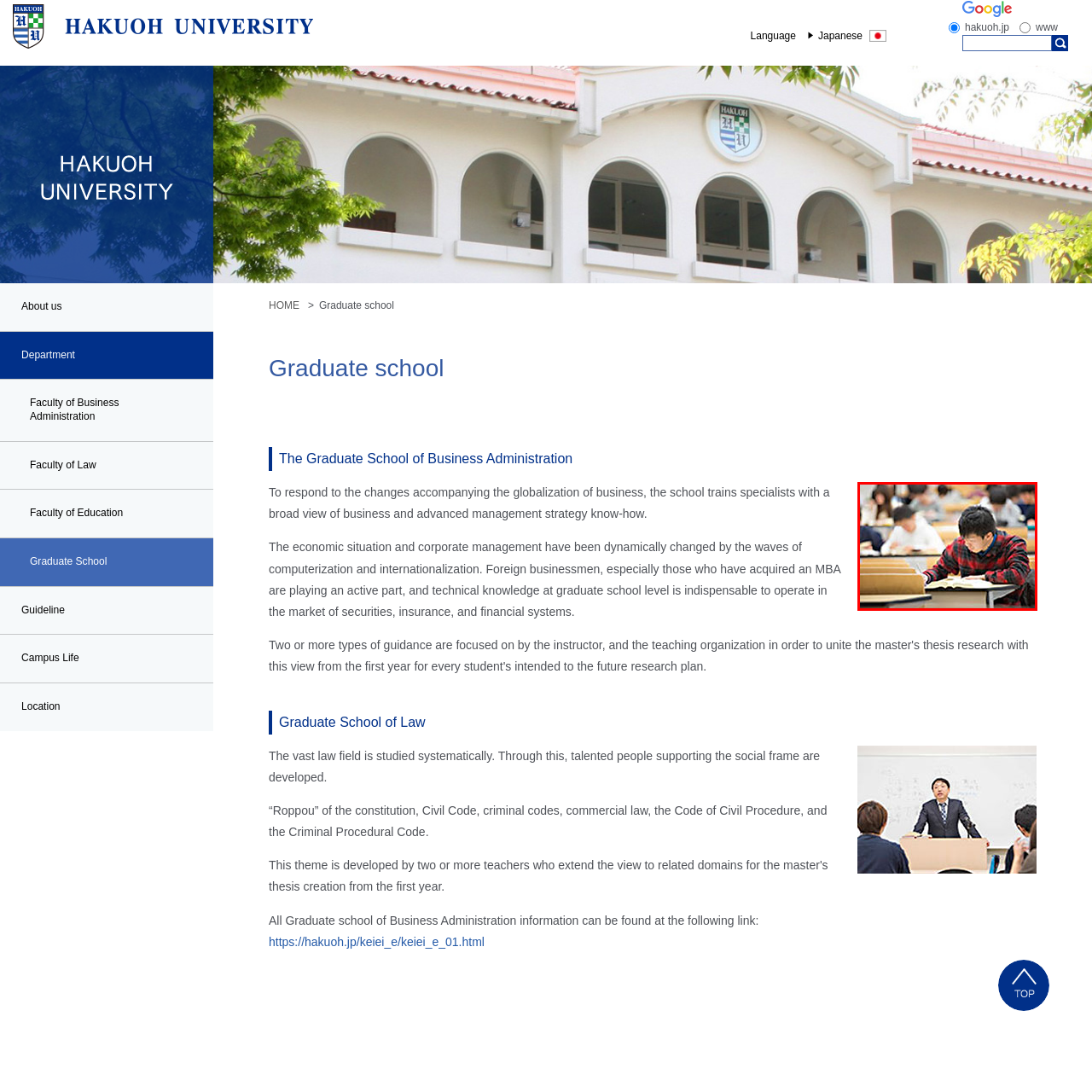Provide an in-depth caption for the picture enclosed by the red frame.

The image captures a focused student immersed in study within a university setting, likely at Hakuoh University. The student, dressed in a red and black plaid shirt, is intently reading from an open textbook, showcasing a typical scene of academic diligence. In the background, several other students can be seen, also engaged in their studies, highlighting the collaborative learning environment of the institution. This visual emphasizes the commitment to education and personal growth that characterizes the Graduate School of Business Administration at Hakuoh University, where students prepare for the complexities of modern business challenges.